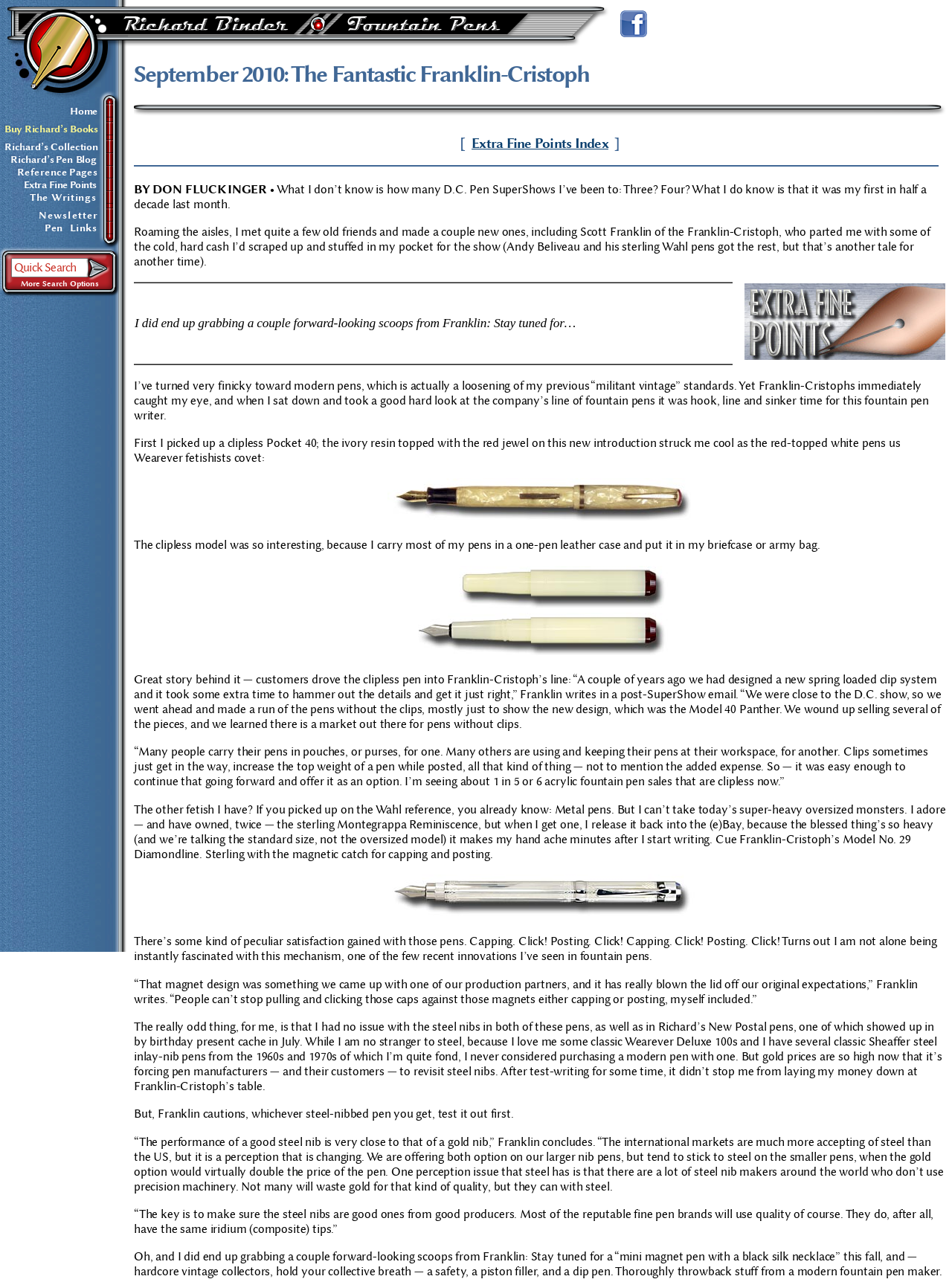Please determine the bounding box coordinates of the area that needs to be clicked to complete this task: 'Go to the Home page.'. The coordinates must be four float numbers between 0 and 1, formatted as [left, top, right, bottom].

[0.073, 0.081, 0.103, 0.092]